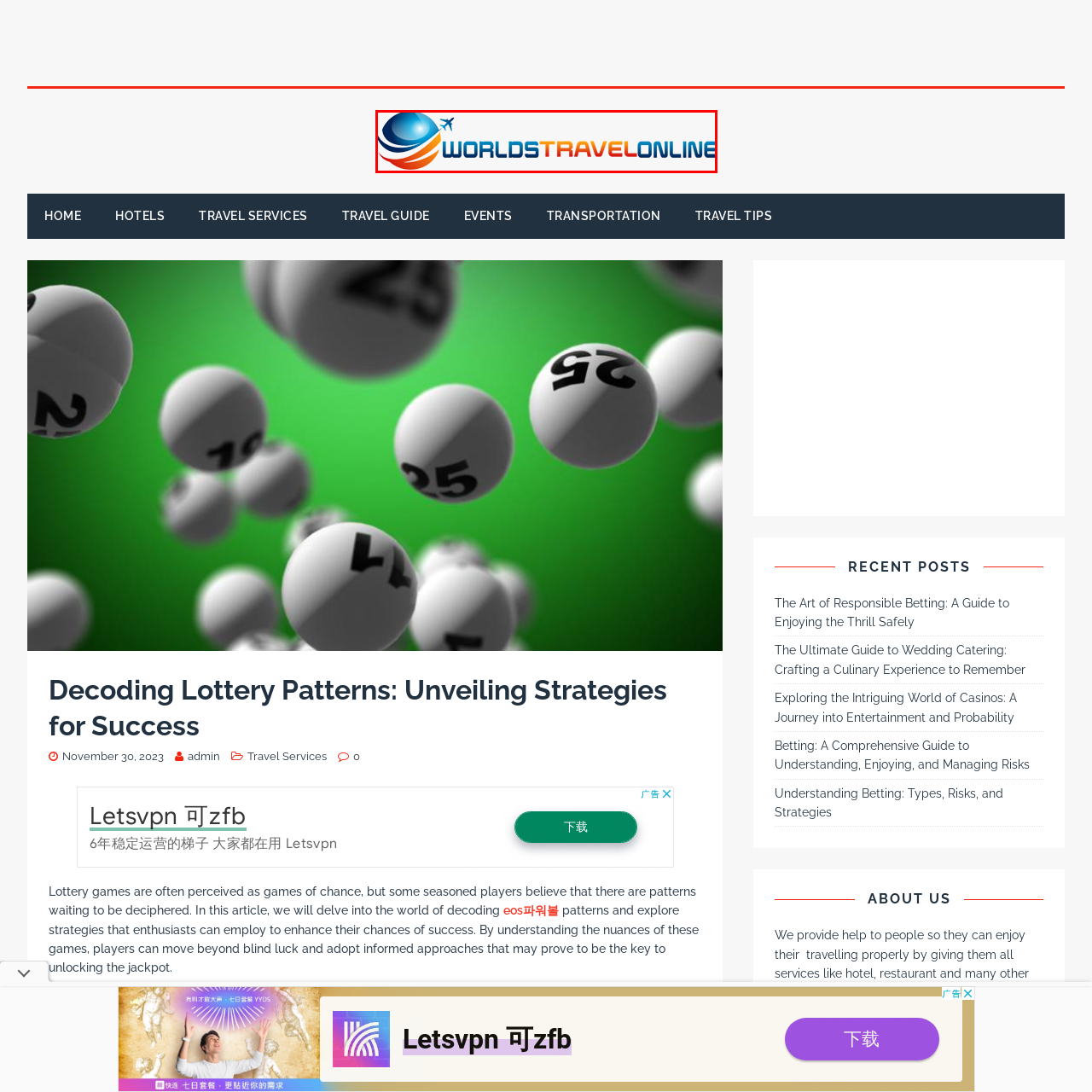Focus on the image within the purple boundary, What is the color palette of the logo? 
Answer briefly using one word or phrase.

Deep blue to bright orange